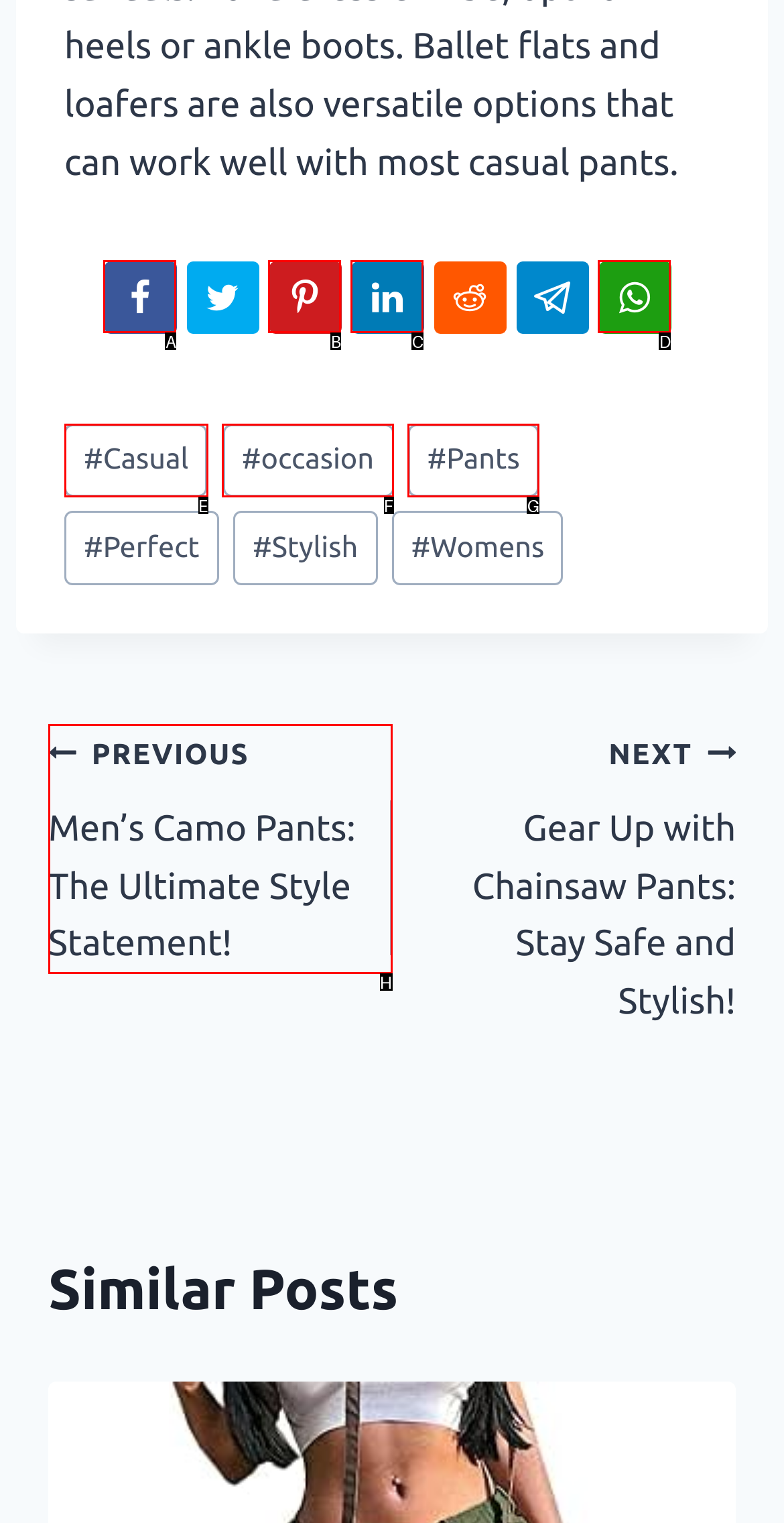Assess the description: #Casual and select the option that matches. Provide the letter of the chosen option directly from the given choices.

E